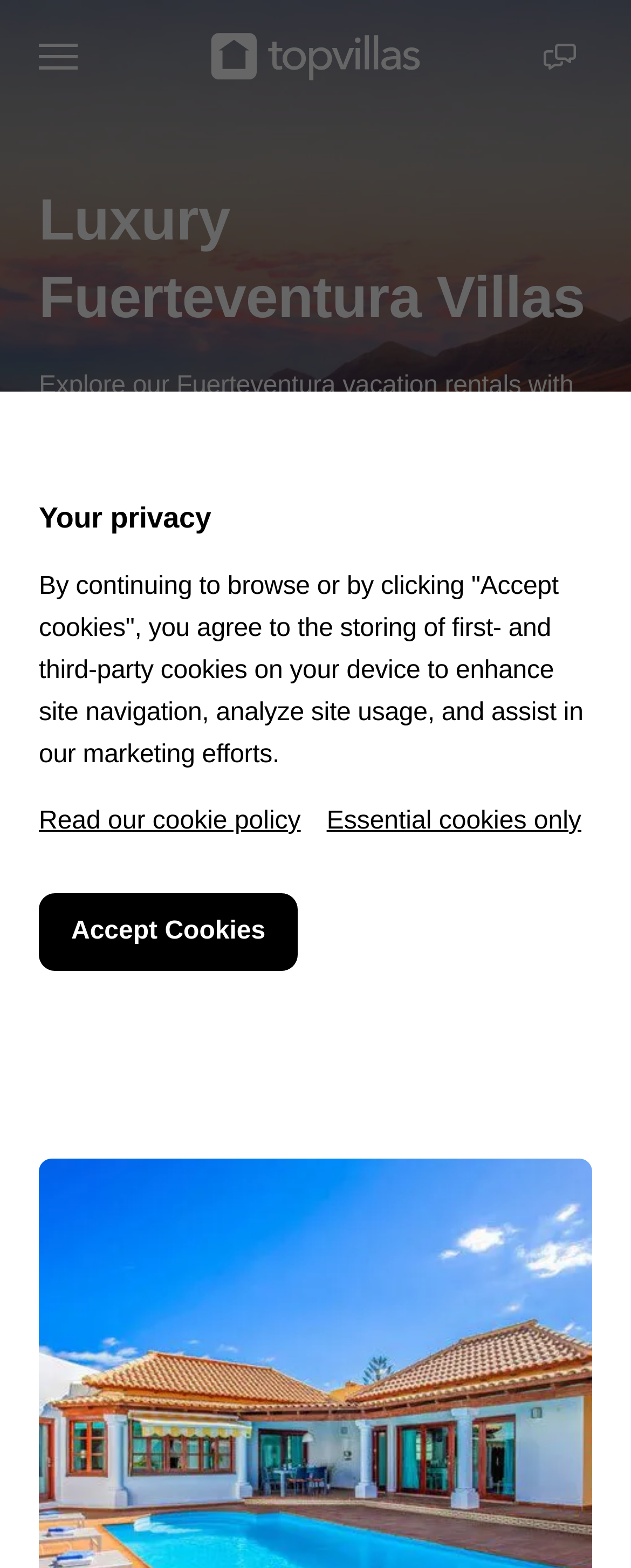What can be done on the webpage?
Please provide a single word or phrase answer based on the image.

Search for vacation rentals